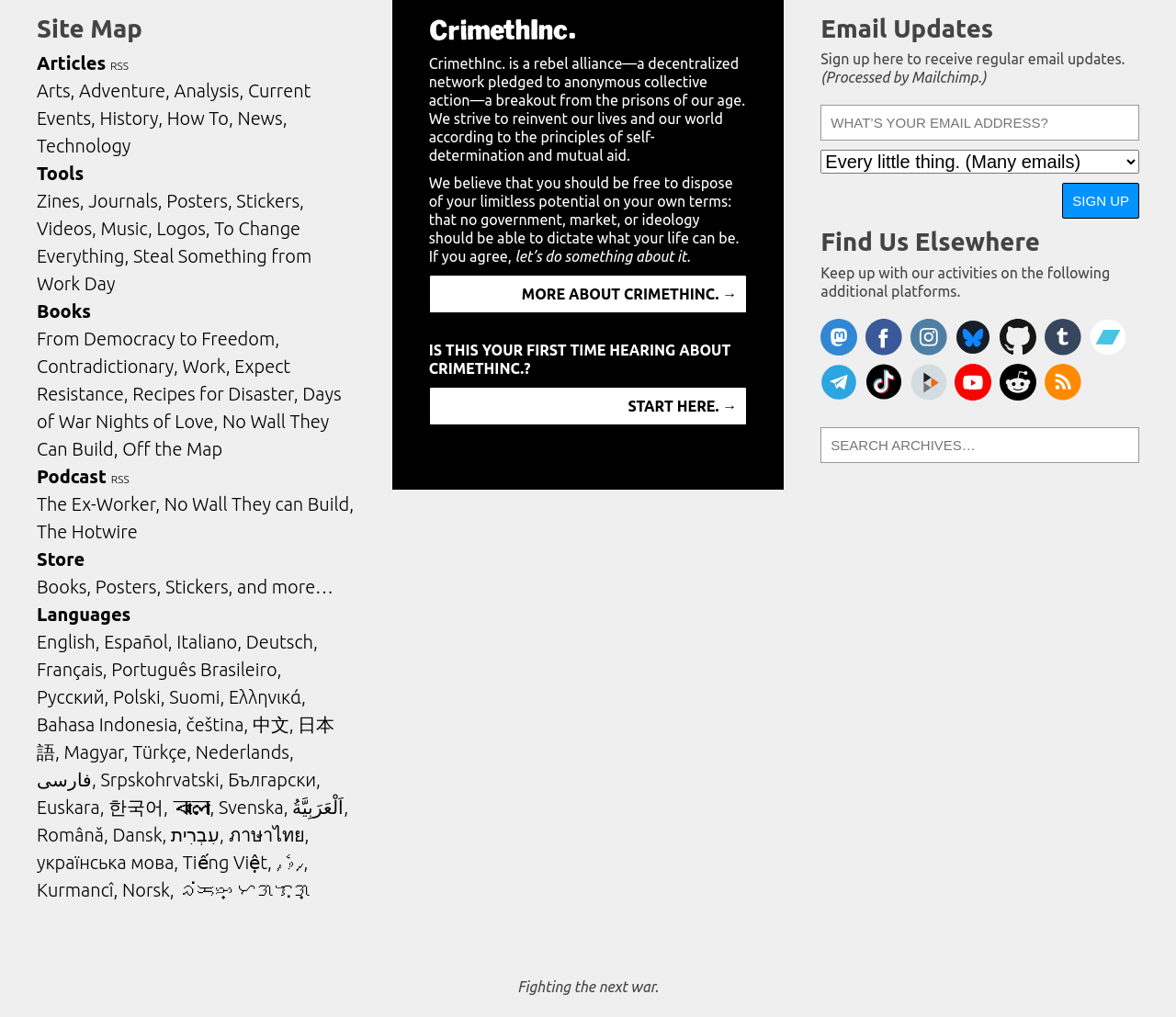Pinpoint the bounding box coordinates of the element that must be clicked to accomplish the following instruction: "Browse Store". The coordinates should be in the format of four float numbers between 0 and 1, i.e., [left, top, right, bottom].

[0.031, 0.54, 0.072, 0.56]